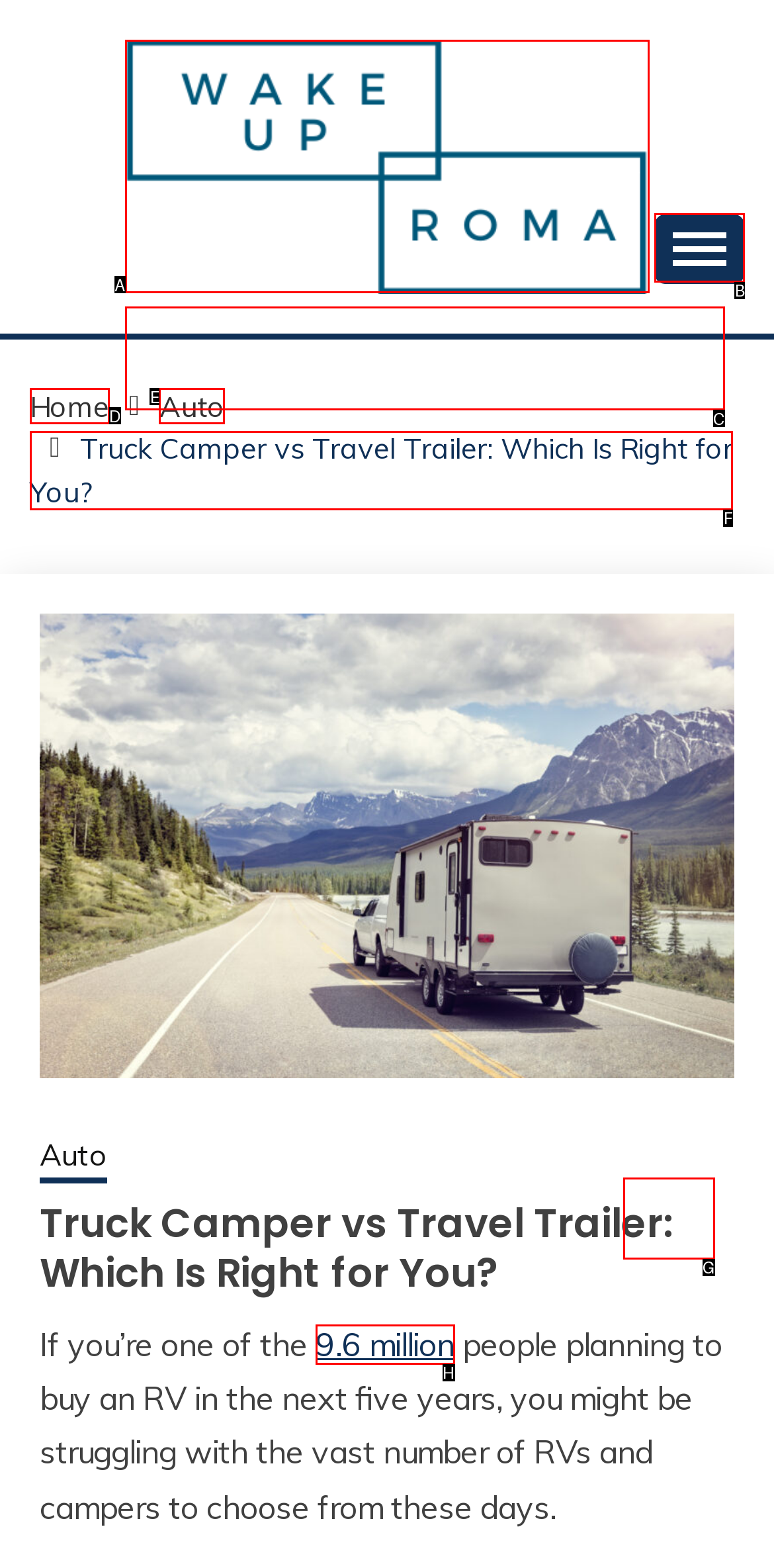Tell me which one HTML element I should click to complete the following task: Open the primary menu Answer with the option's letter from the given choices directly.

B